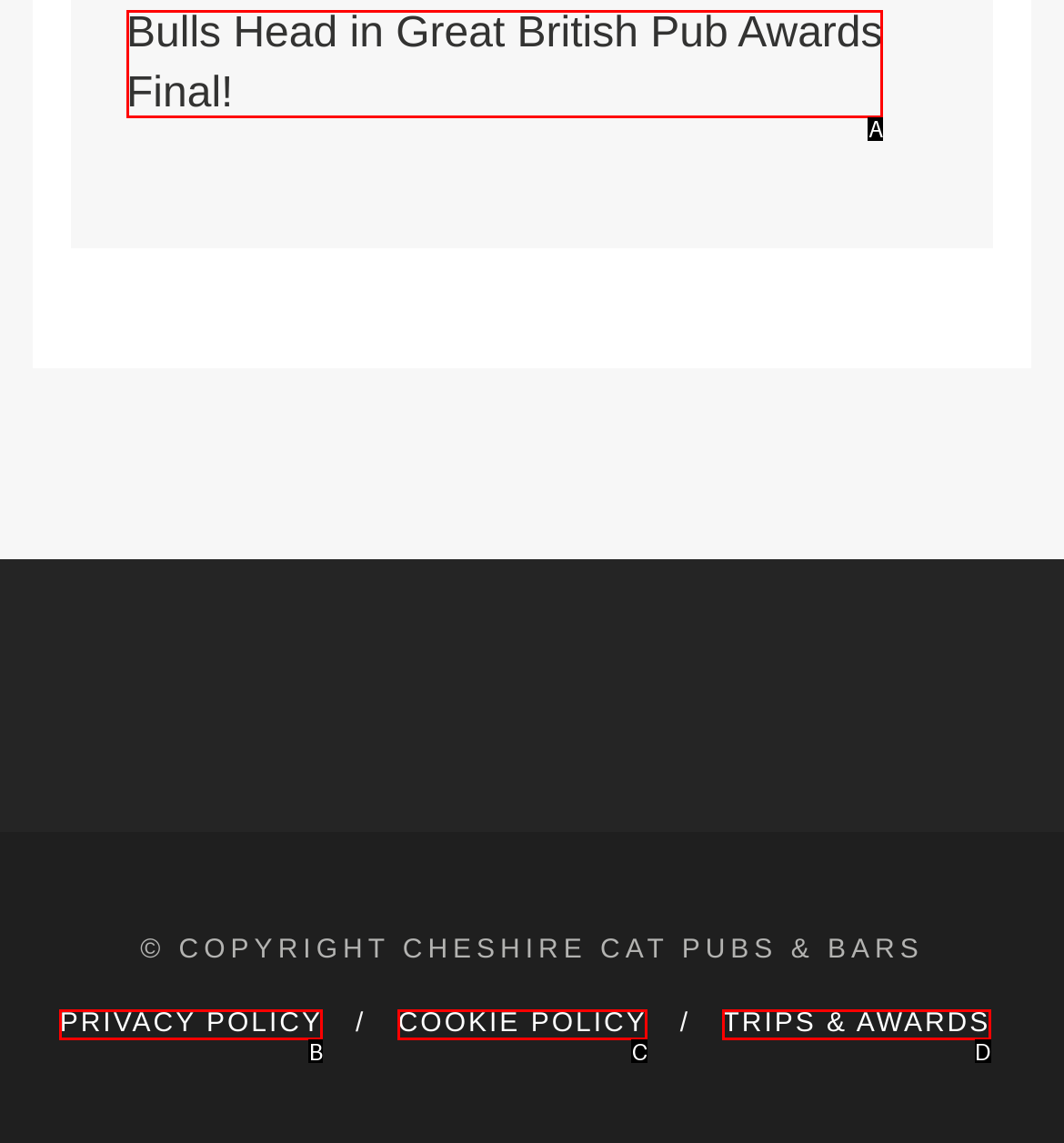Given the description: Trips & Awards, identify the HTML element that corresponds to it. Respond with the letter of the correct option.

D